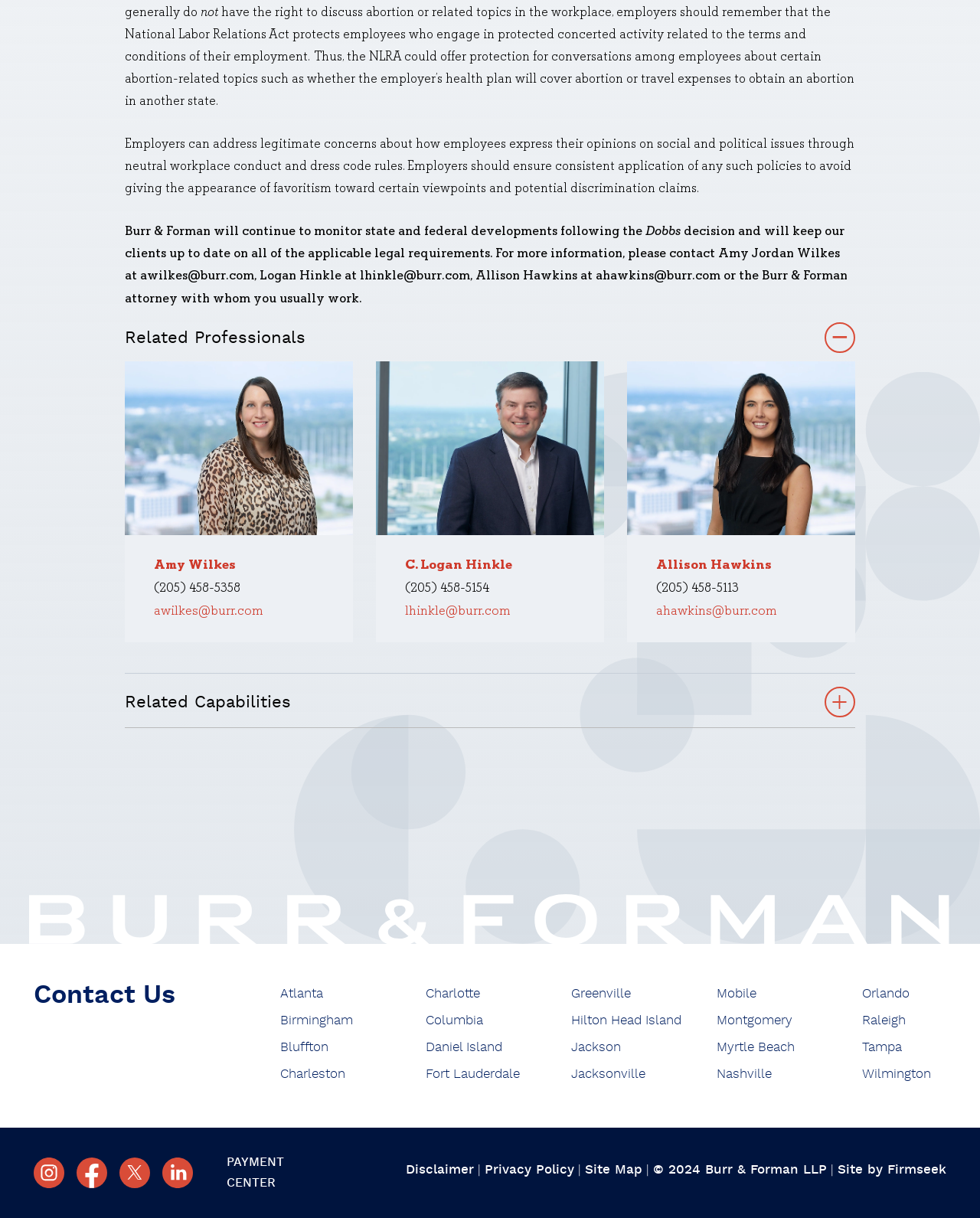Show me the bounding box coordinates of the clickable region to achieve the task as per the instruction: "Follow on Instagram".

[0.034, 0.951, 0.066, 0.976]